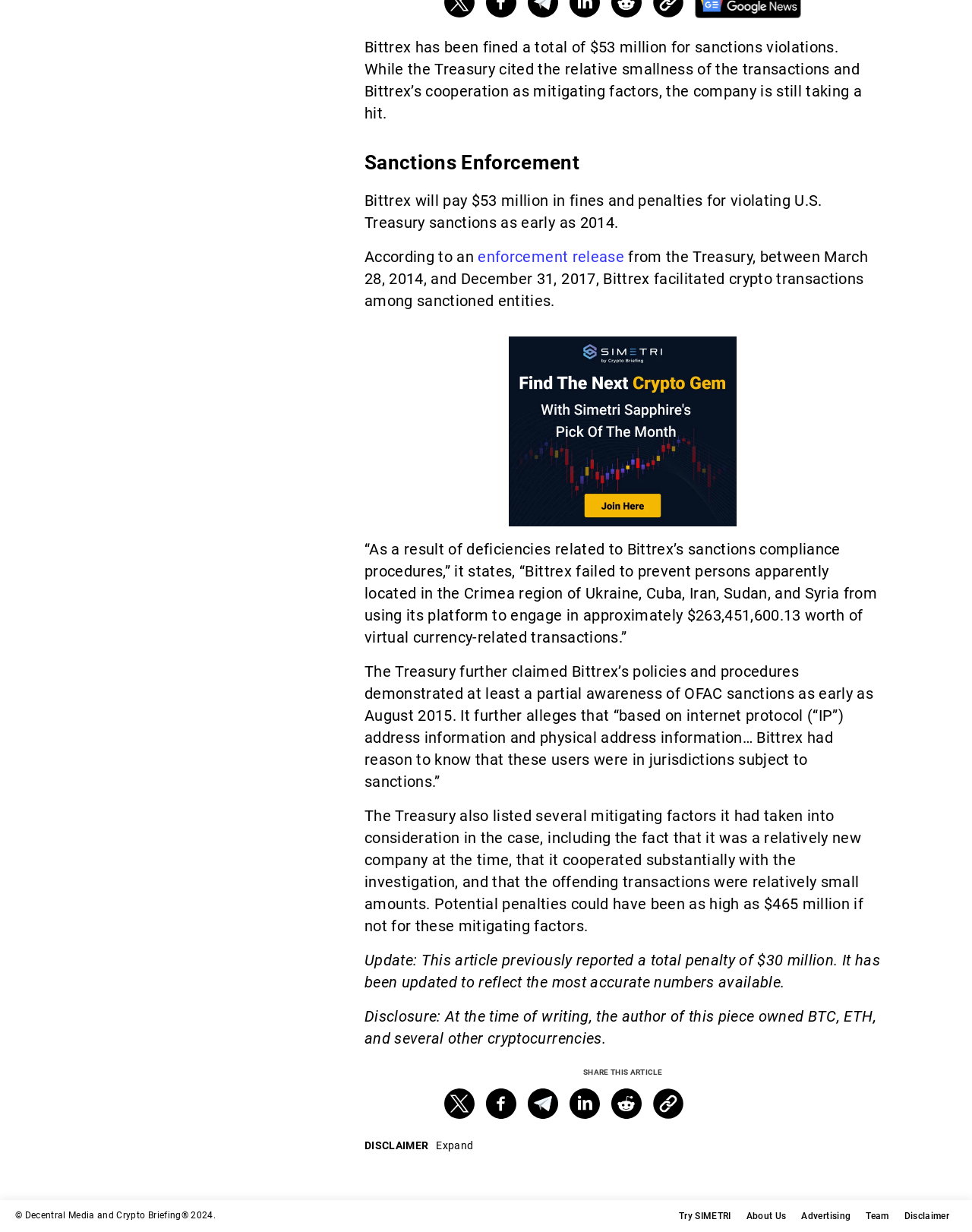How many social media icons are there at the top of the webpage?
Provide a detailed answer to the question, using the image to inform your response.

I looked at the top of the webpage and found five social media icons, including facebook, telegram, linkedin, reddit, and an 'x' icon.